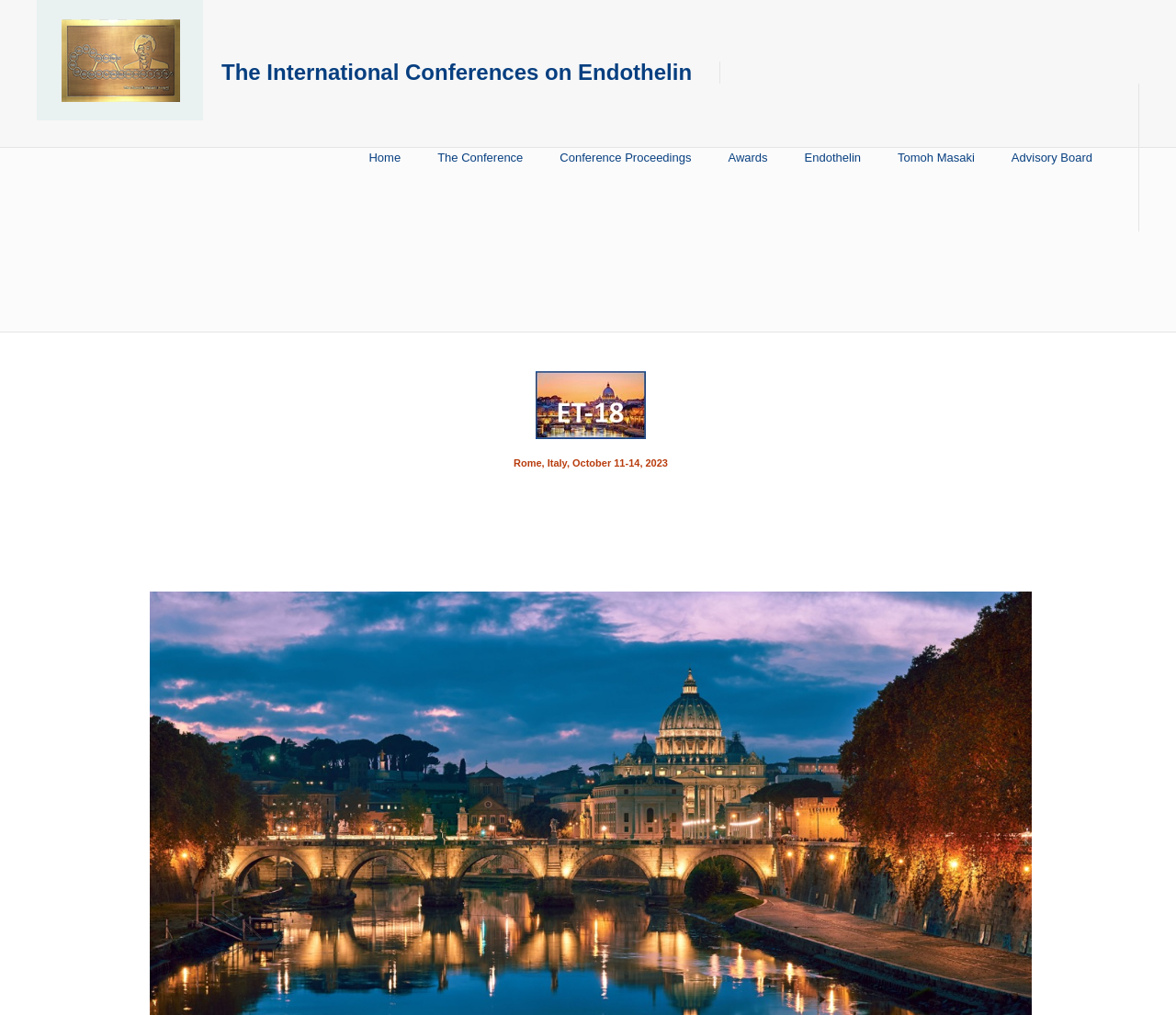With reference to the image, please provide a detailed answer to the following question: How many links are there in the navigation menu?

I found the answer by counting the number of link elements in the navigation menu, which are 'Home', 'The Conference', 'Conference Proceedings', 'Awards', 'Endothelin', 'Tomoh Masaki', and 'Advisory Board'.